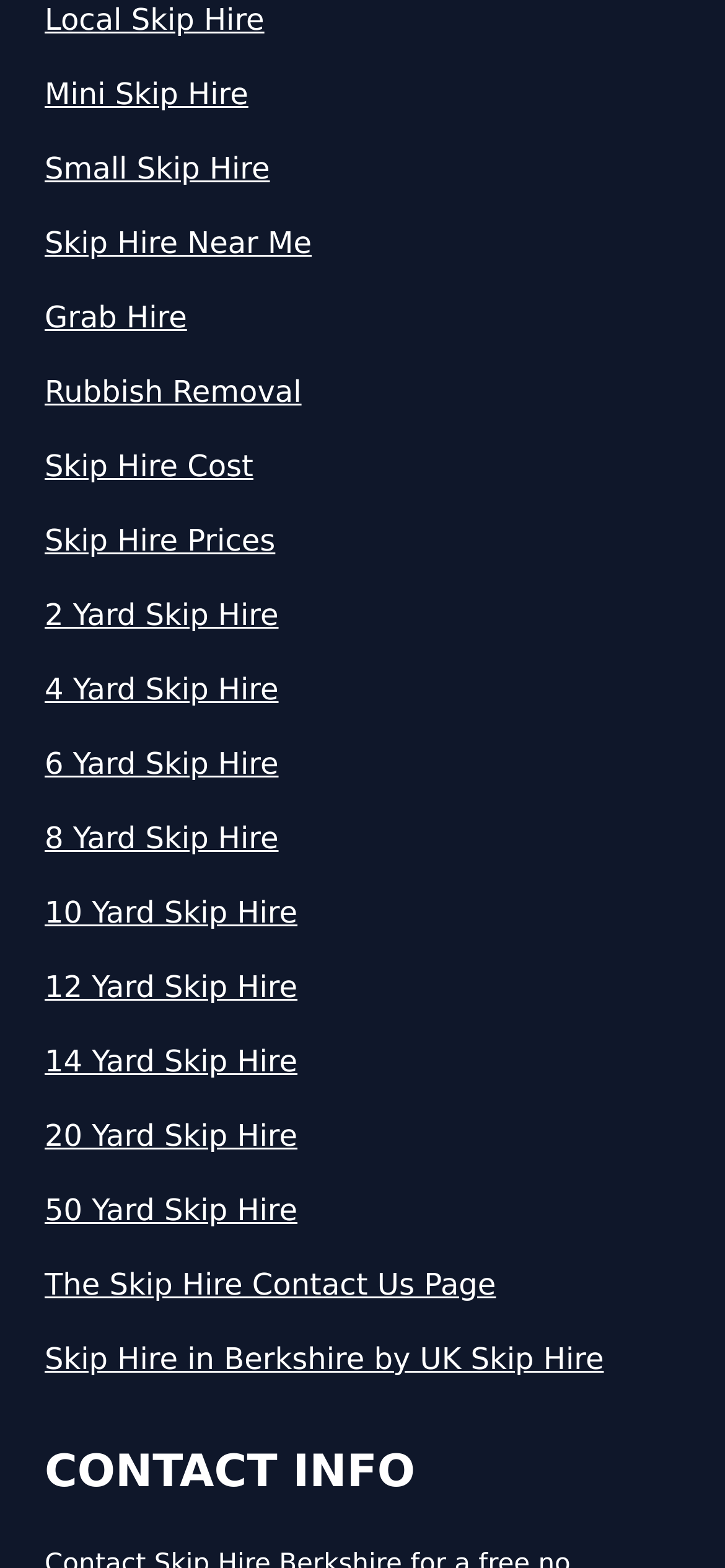Specify the bounding box coordinates of the area to click in order to follow the given instruction: "View Skip Hire Prices."

[0.062, 0.331, 0.938, 0.359]